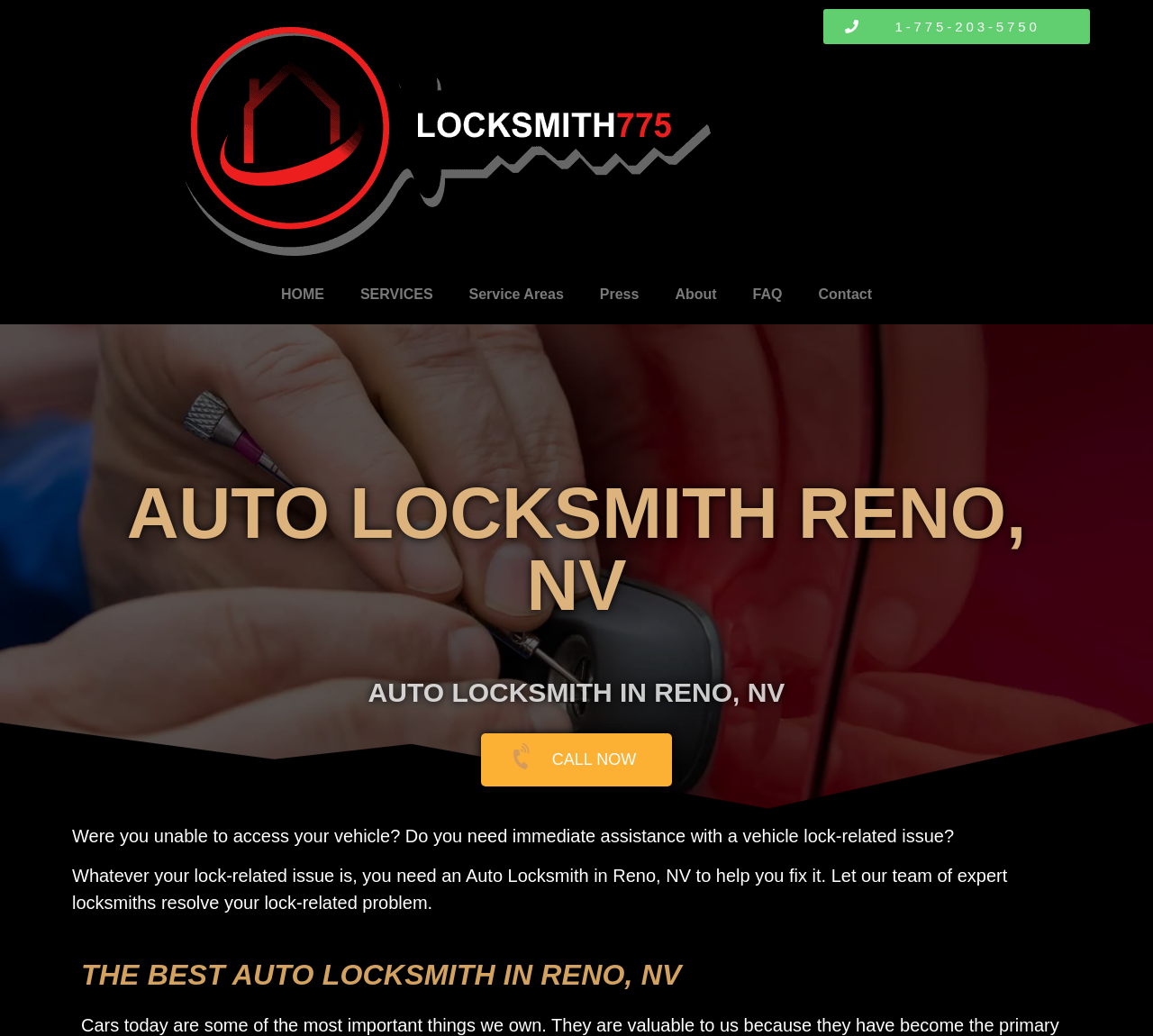Locate the bounding box of the user interface element based on this description: "info@charliesroof.com".

None